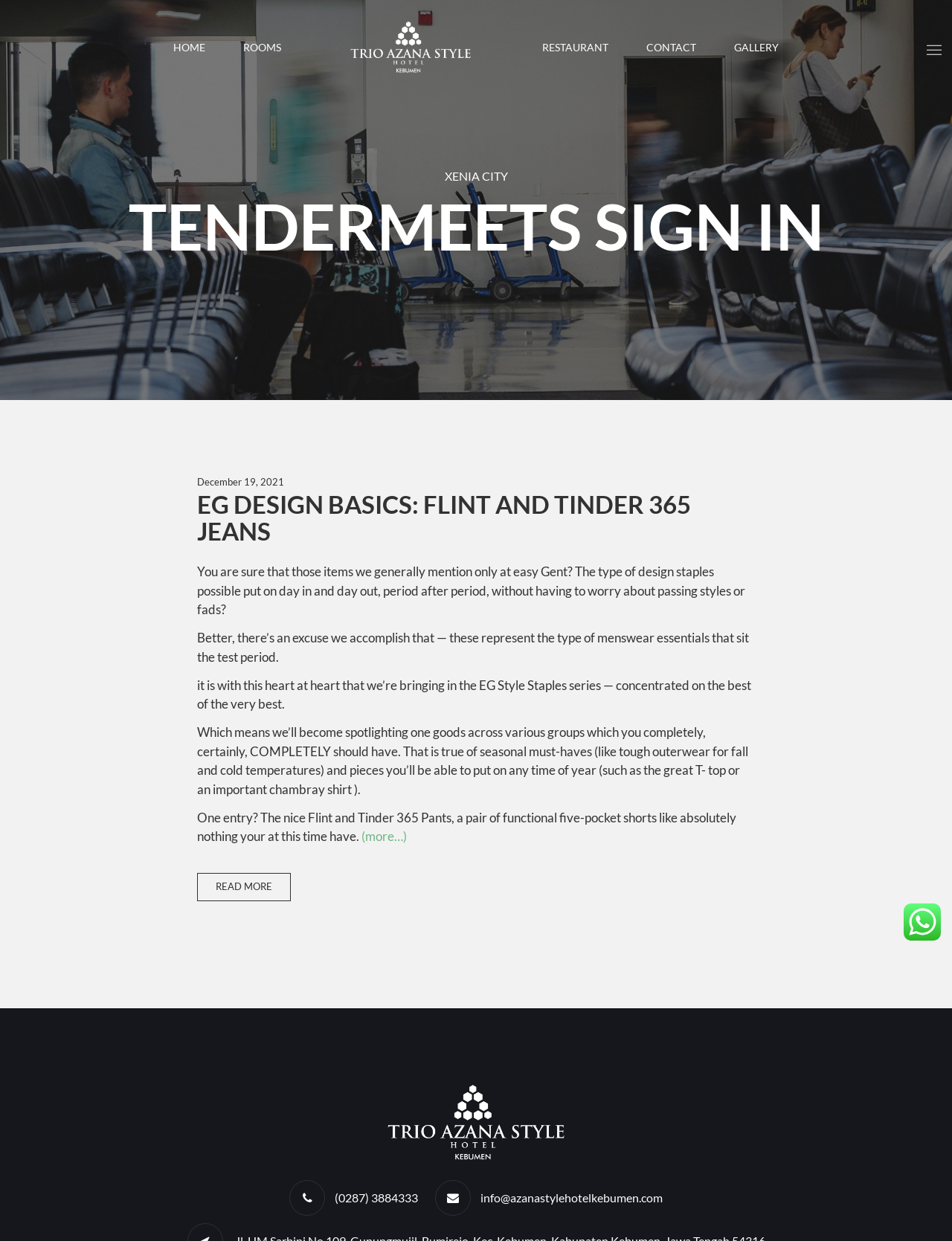What is the name of the hotel?
Refer to the screenshot and answer in one word or phrase.

Azana Style Hotel Kebumen